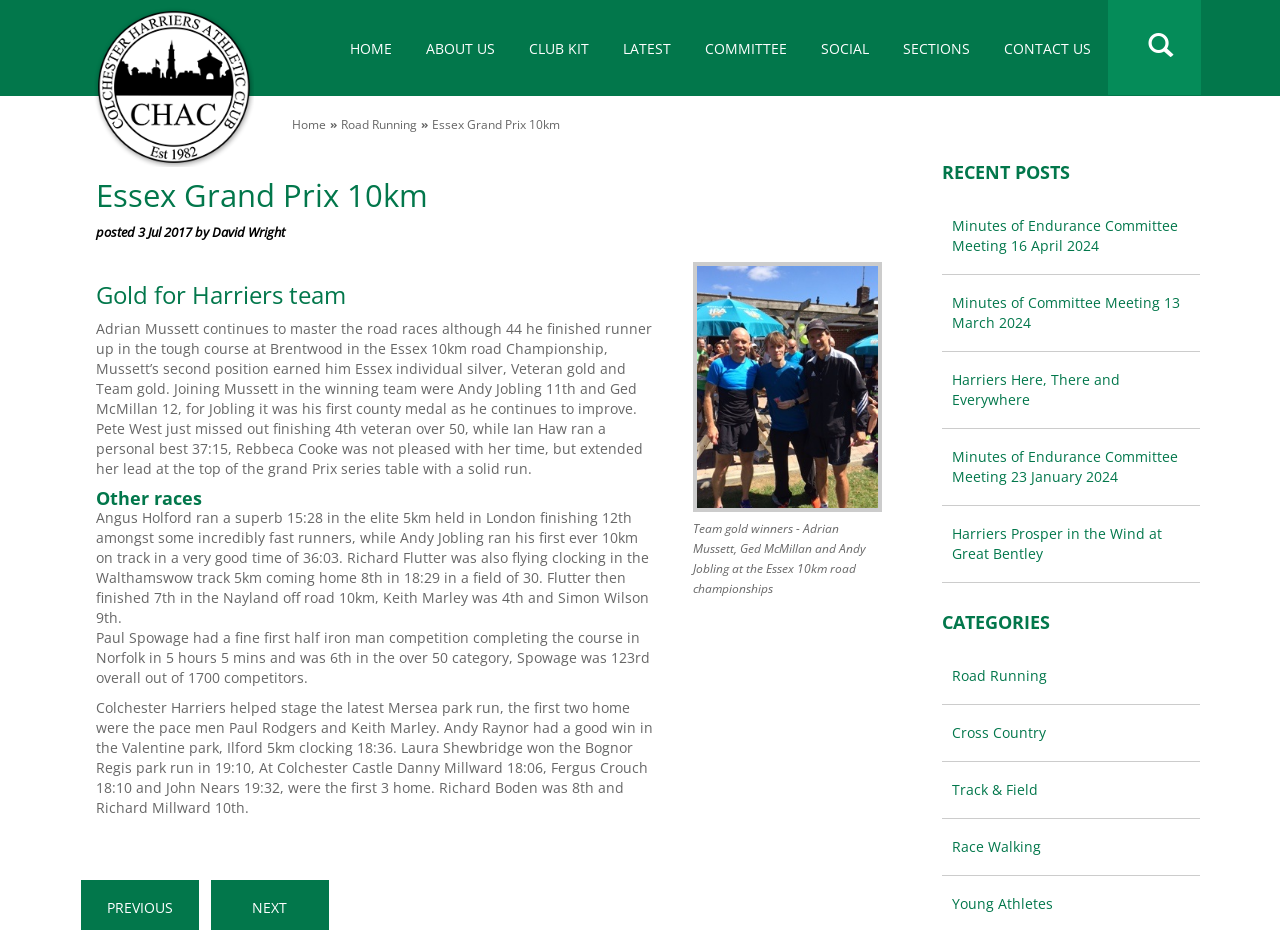What is the purpose of the 'RECENT POSTS' section?
Could you answer the question in a detailed manner, providing as much information as possible?

The 'RECENT POSTS' section appears to be a list of recent news articles or blog posts, providing links to read more about each topic, and is likely intended to keep visitors informed about recent events and news related to the athletic club.